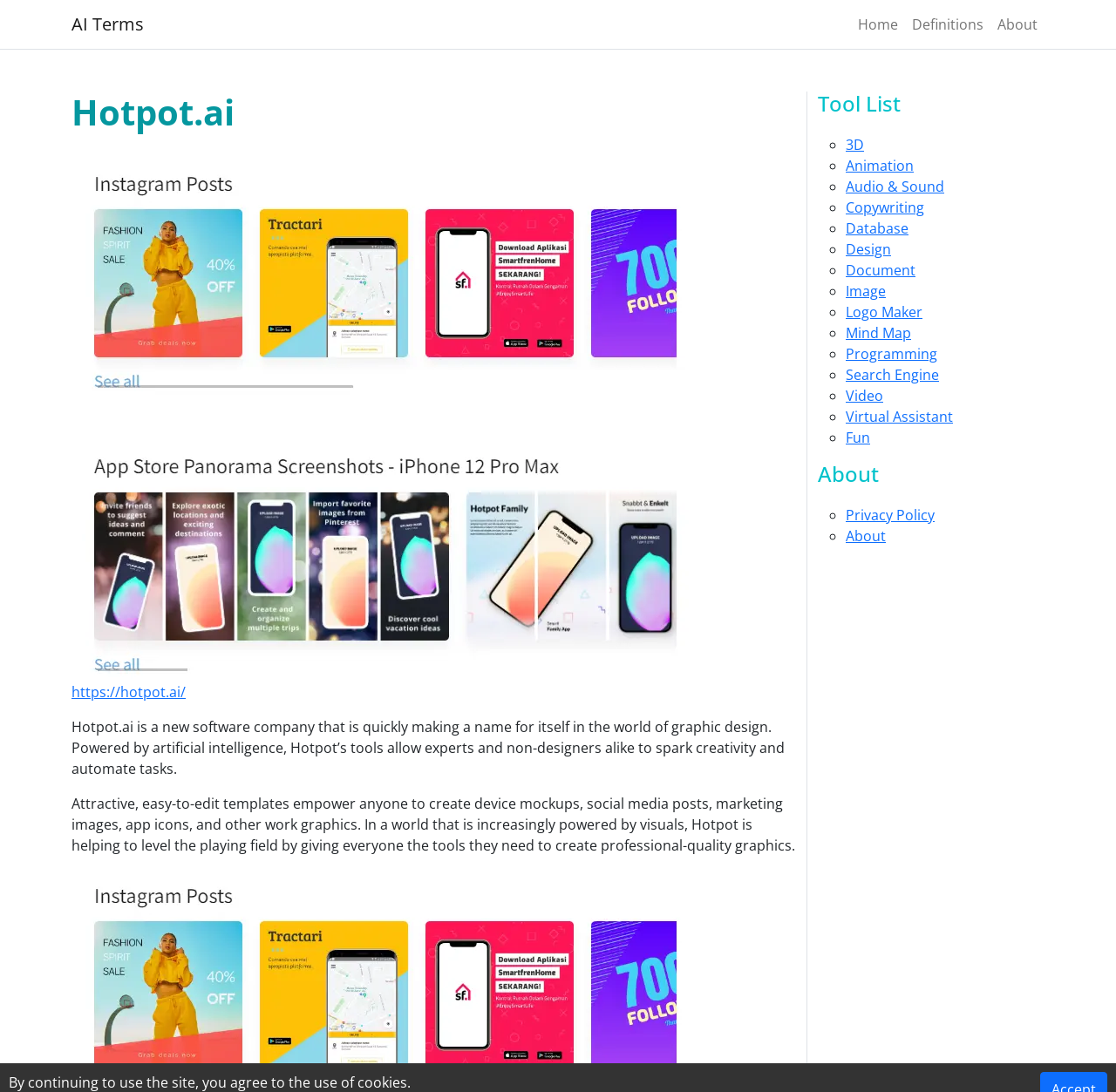Answer the question below using just one word or a short phrase: 
How many tools are listed under 'Tool List'?

15